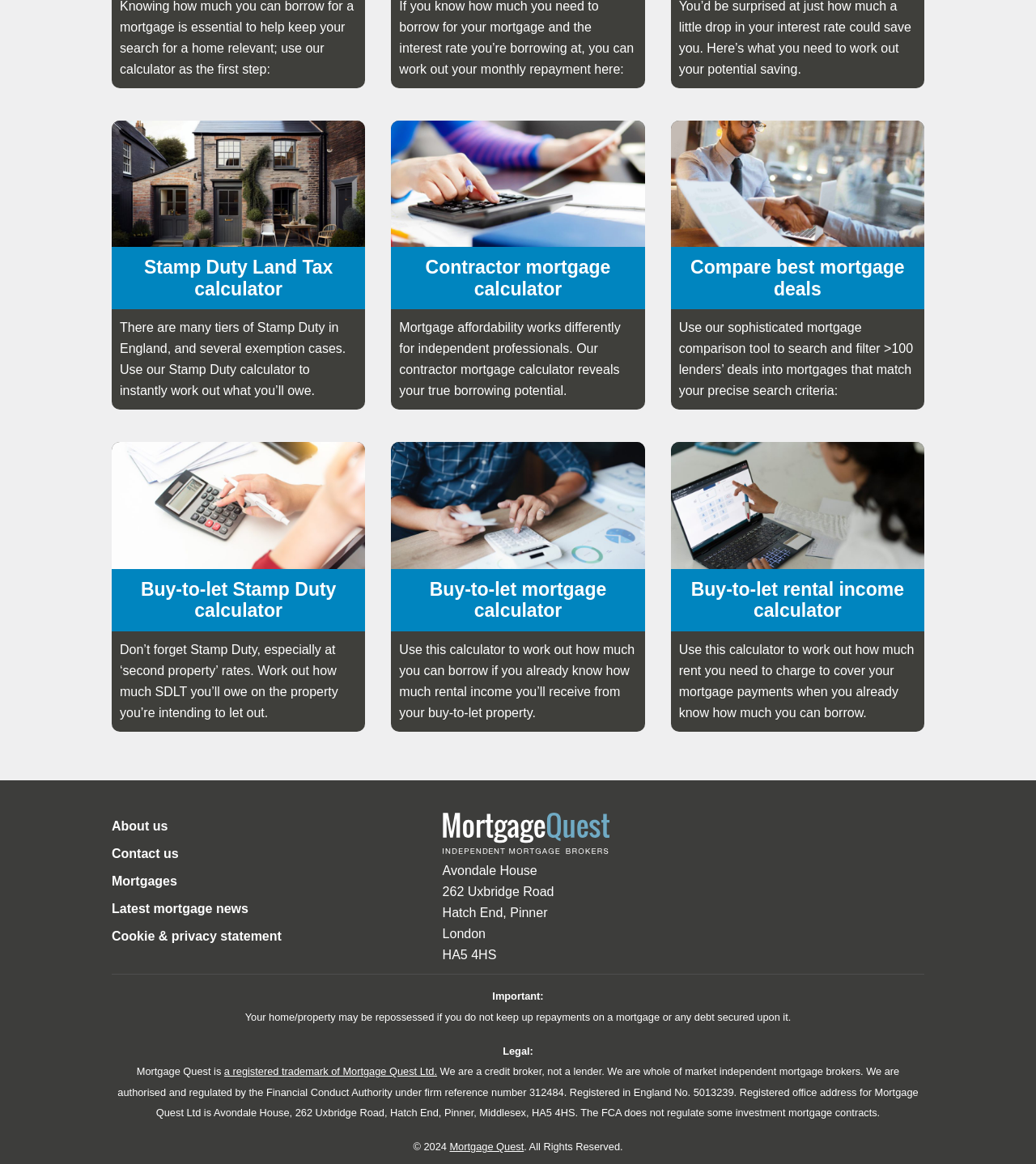Please answer the following question using a single word or phrase: 
How many mortgage calculators are available?

4